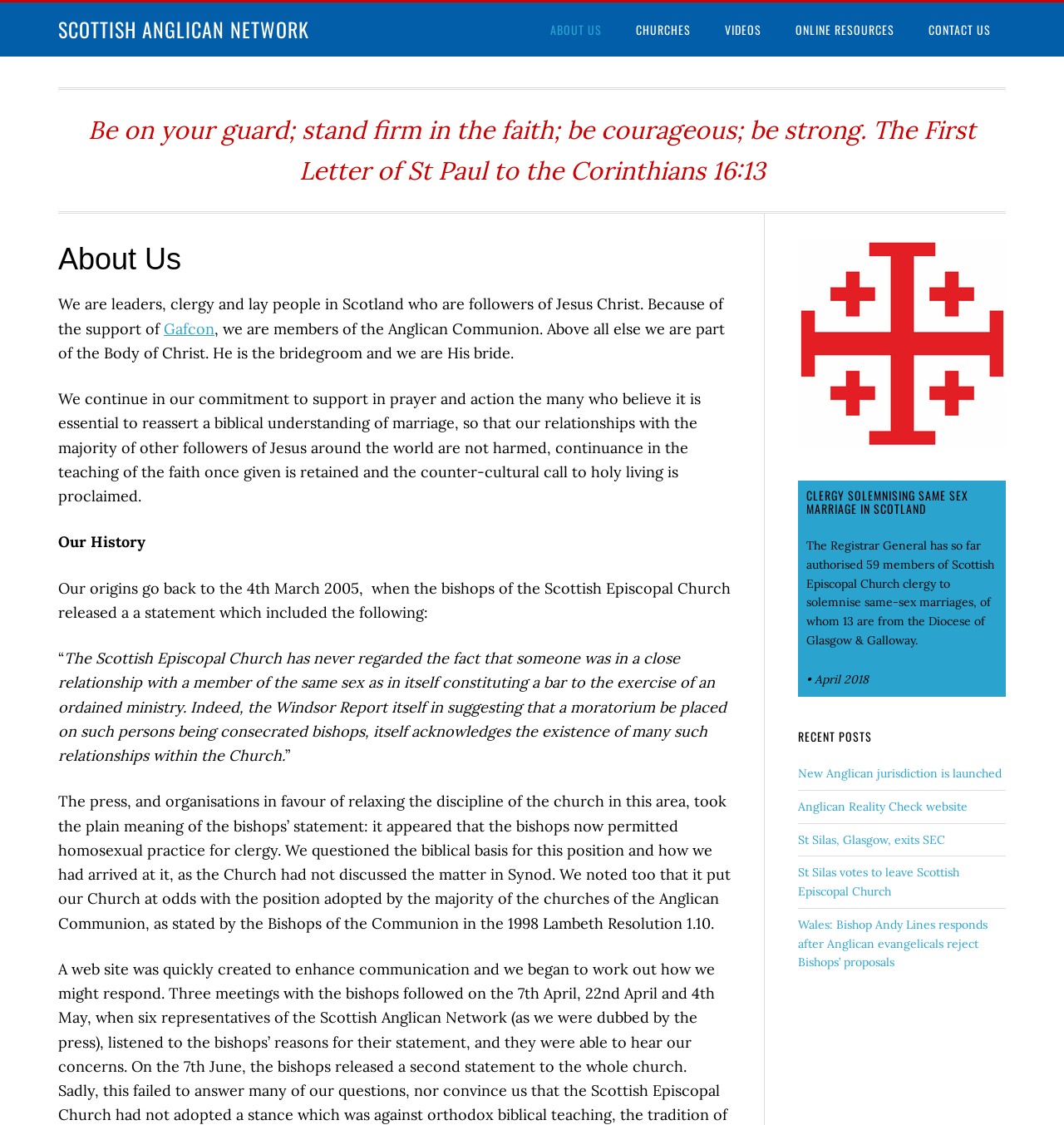How many clergy have been authorised to solemnise same-sex marriages?
We need a detailed and meticulous answer to the question.

The number of clergy authorised to solemnise same-sex marriages can be found in the static text 'The Registrar General has so far authorised 59 members of Scottish Episcopal Church clergy to solemnise same-sex marriages...' in the primary sidebar.